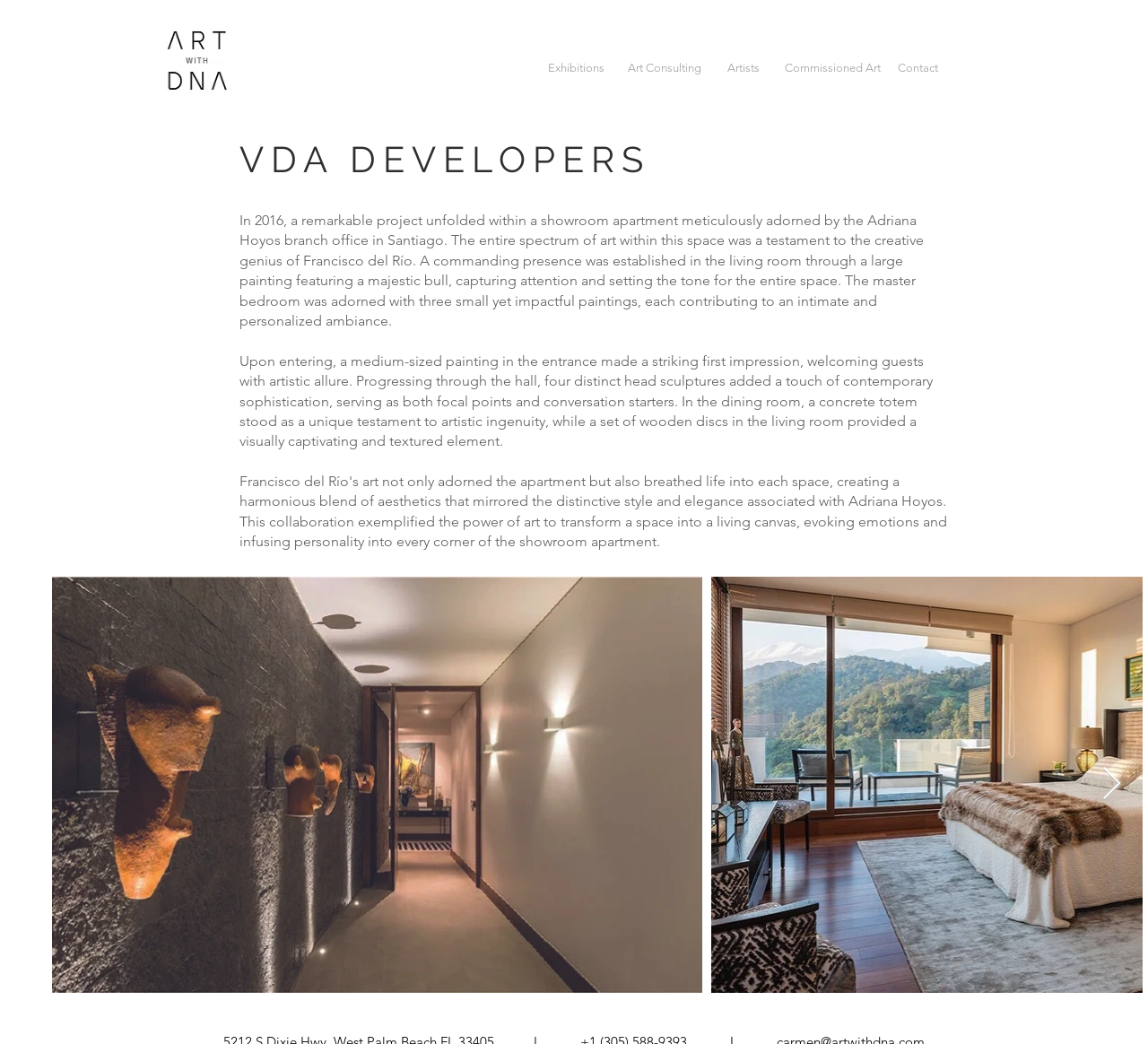Describe the webpage in detail, including text, images, and layout.

The webpage is about VDA DEVELOPERS, specifically showcasing their art project with DNA. At the top left corner, there is a logo image, which is also a link. Below the logo, there is a navigation menu with five links: Exhibitions, Art Consulting, Artists, Commissioned Art, and Contact, aligned horizontally and centered at the top of the page.

The main content area is divided into two sections. The first section has a heading "VDA DEVELOPERS" and two paragraphs of text describing an art project. The text is positioned in the middle of the page, with the heading above the paragraphs. The paragraphs describe the art pieces and their placement in a showroom apartment, creating a sophisticated and intimate ambiance.

Below the text, there are two buttons. The first button is positioned at the top left corner of the main content area, while the second button, labeled "Next Item", is located at the bottom right corner of the page. The "Next Item" button also contains an image.

Overall, the webpage has a clean and simple layout, with a focus on showcasing the art project through descriptive text and navigation links.